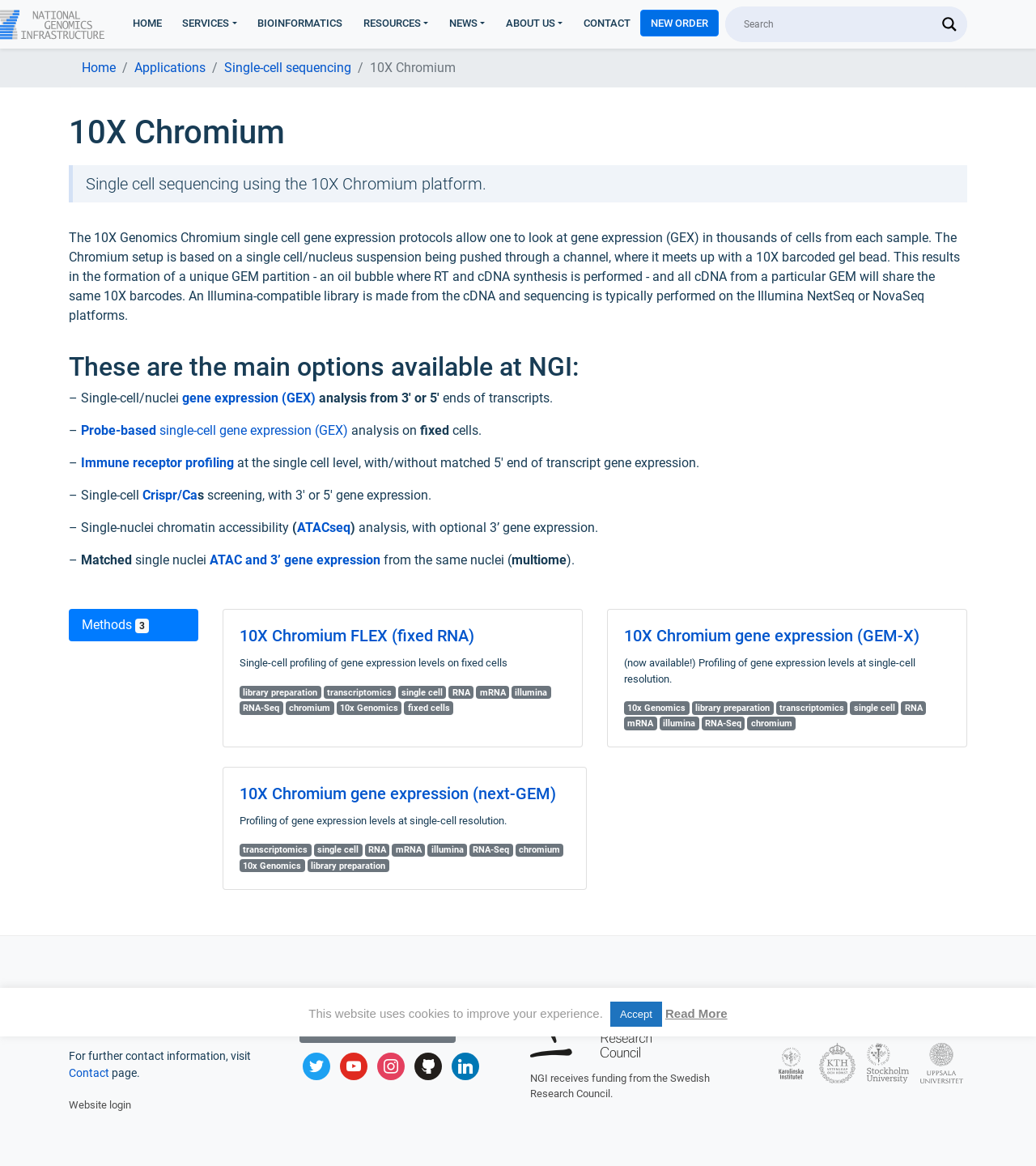Write an extensive caption that covers every aspect of the webpage.

This webpage is about Next Generation Sequencing and Genotyping for Swedish Research, specifically focusing on 10X Chromium. At the top, there is a navigation menu with links to "HOME", "SERVICES", "BIOINFORMATICS", "RESOURCES", "NEWS", "ABOUT US", and "CONTACT". Below the navigation menu, there is a search form with a search input box and a search magnifier button.

On the left side of the page, there is a secondary navigation menu with links to "Home", "Applications", and "Single-cell sequencing". Below this menu, there is a heading "10X Chromium" and a brief description of single-cell sequencing using the 10X Chromium platform.

The main content of the page is divided into sections. The first section lists the main options available at NGI, including single-cell/nuclei, gene expression analysis, probe-based single-cell gene expression, immune receptor profiling, and single-nuclei chromatin accessibility analysis.

Below this section, there is a tab list with a selected tab "Methods 3". The tab panel displays information about 10X Chromium FLEX, including a heading, a brief description, and links to related topics such as library preparation, transcriptomics, single cell, RNA, mRNA, Illumina, and RNA-Seq. There are also two more sections with headings "10X Chromium gene expression (GEM-X)" and "10X Chromium gene expression (next-GEM)", each with a brief description and links to related topics.

Throughout the page, there are various links to specific topics, such as gene expression, single-cell analysis, and RNA sequencing, which provide more information about the 10X Chromium platform and its applications.